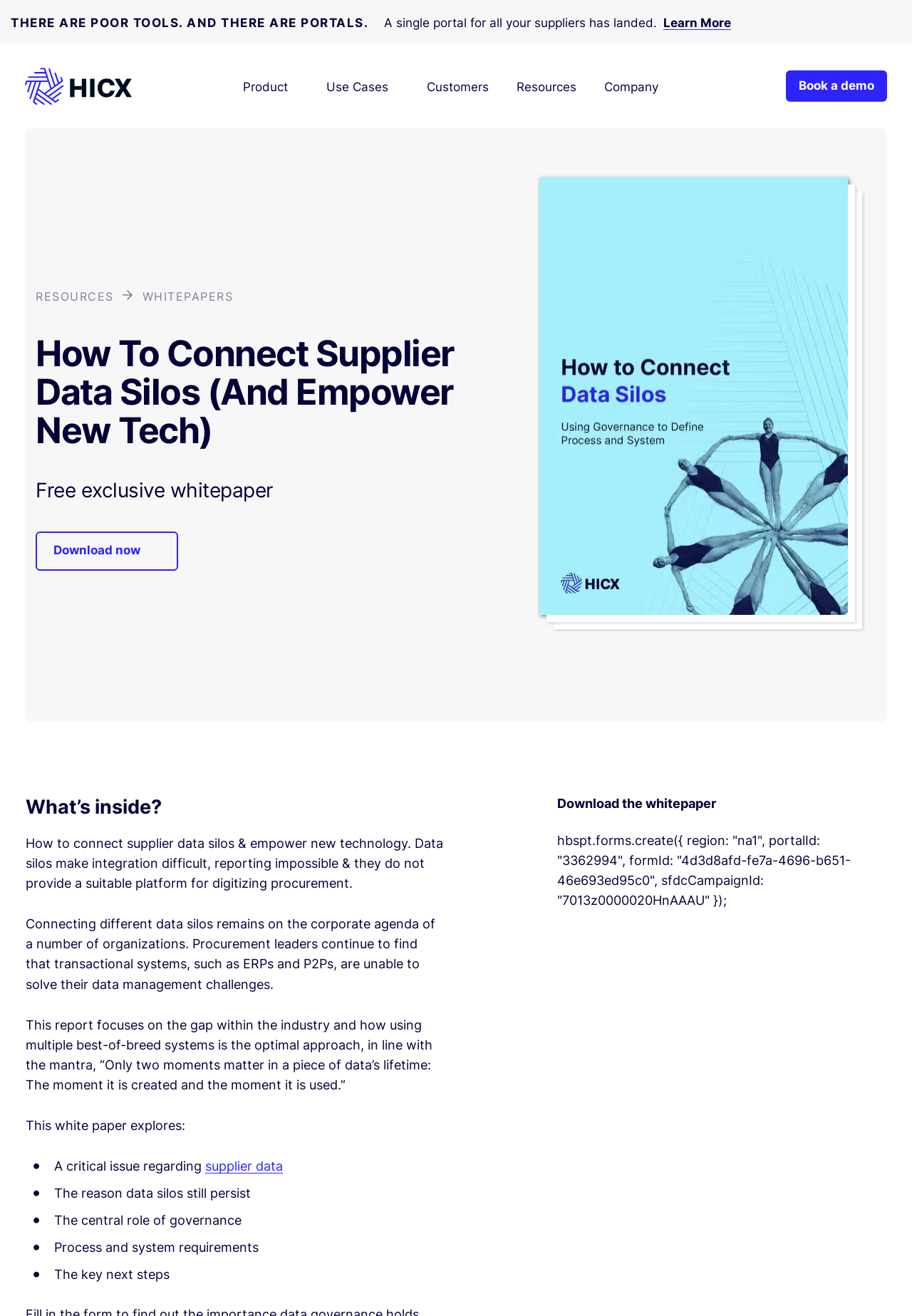Find the bounding box coordinates of the element's region that should be clicked in order to follow the given instruction: "Click on 'Resources'". The coordinates should consist of four float numbers between 0 and 1, i.e., [left, top, right, bottom].

[0.553, 0.054, 0.645, 0.079]